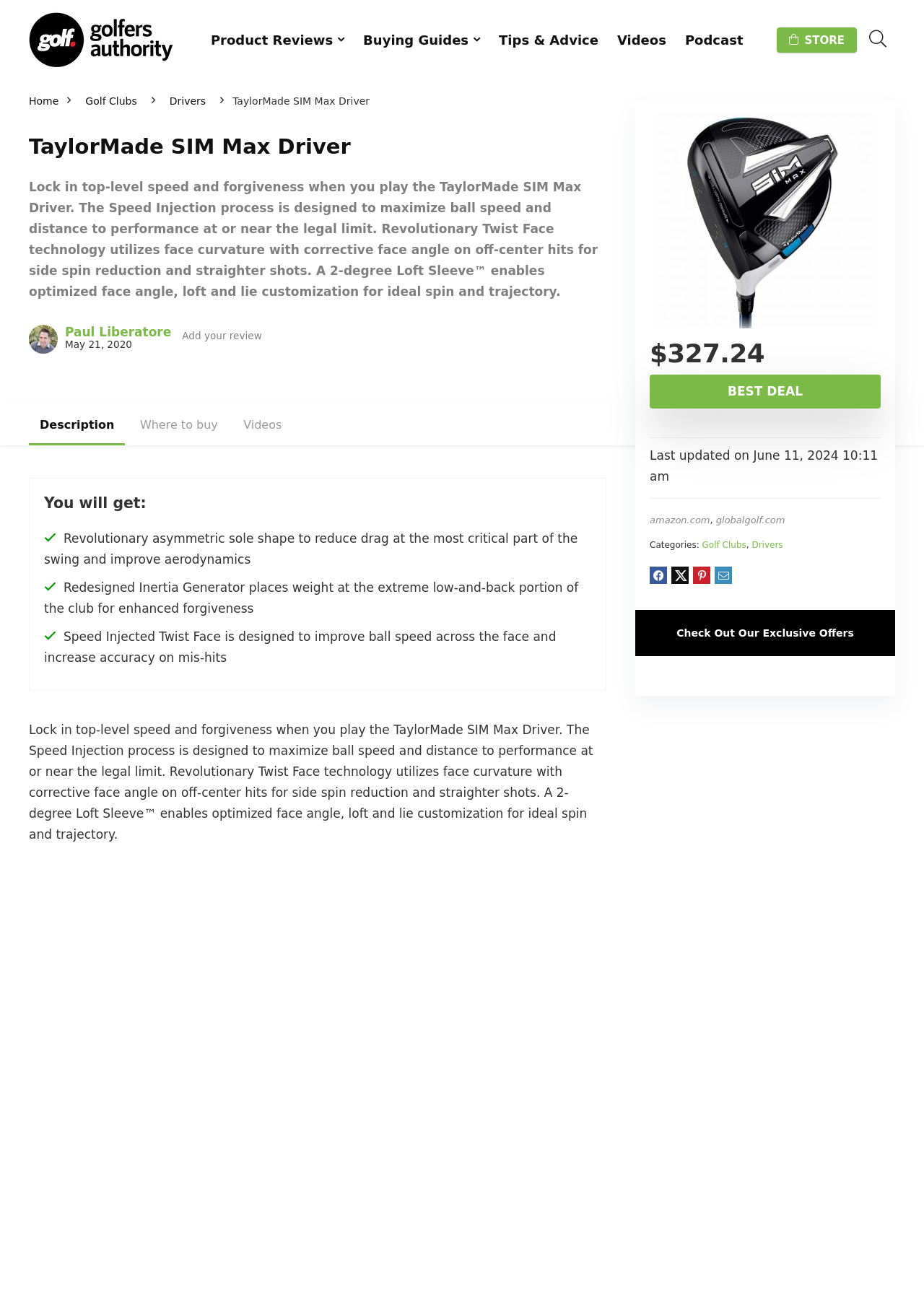What is the main feature of the TaylorMade SIM Max Driver?
Answer with a single word or phrase, using the screenshot for reference.

Speed Injection process